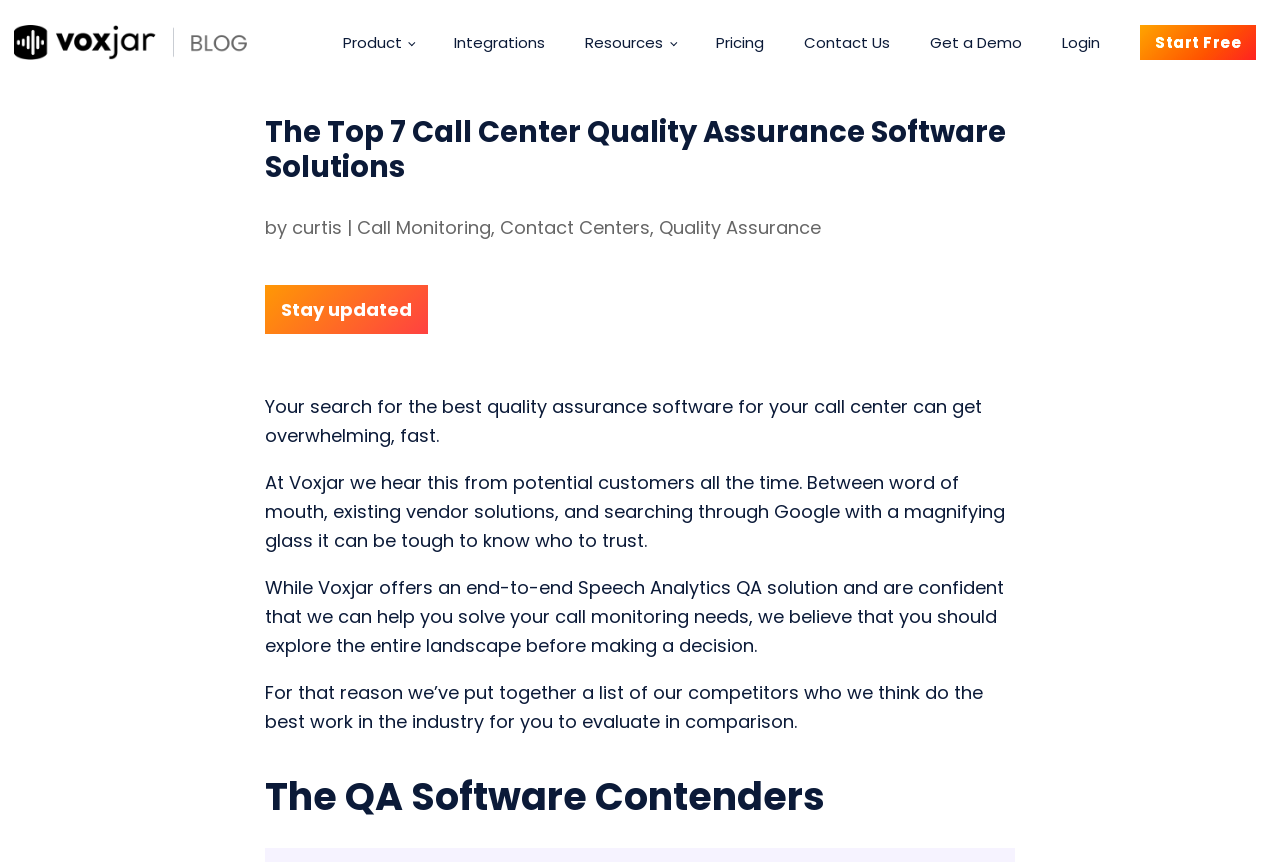What is the title of the list of QA software solutions?
Please provide a comprehensive answer based on the information in the image.

The title of the list of QA software solutions is 'The QA Software Contenders', which is a heading on the webpage that precedes the list of solutions.